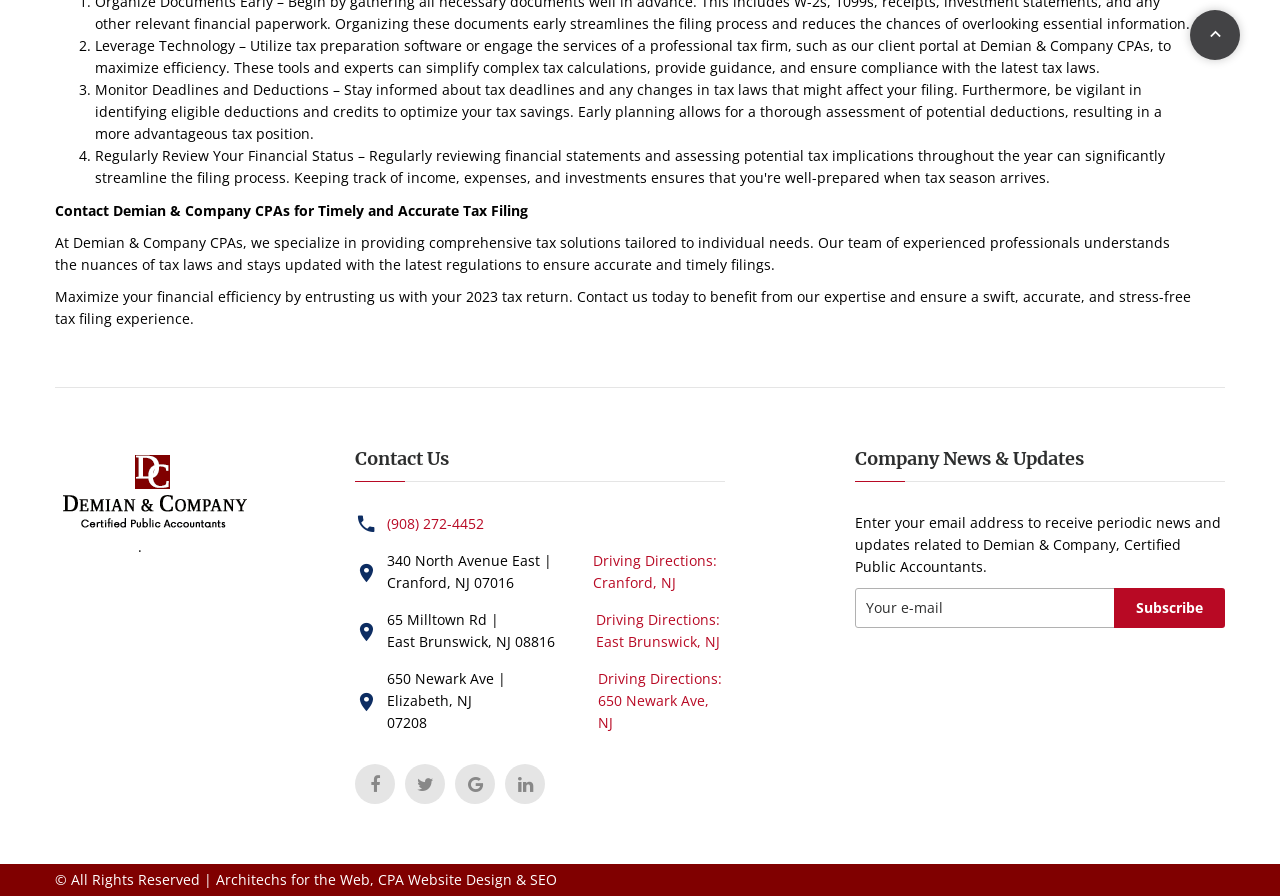Please locate the bounding box coordinates of the element that should be clicked to achieve the given instruction: "Click the 'Driving Directions: Cranford, NJ' link".

[0.463, 0.615, 0.56, 0.661]